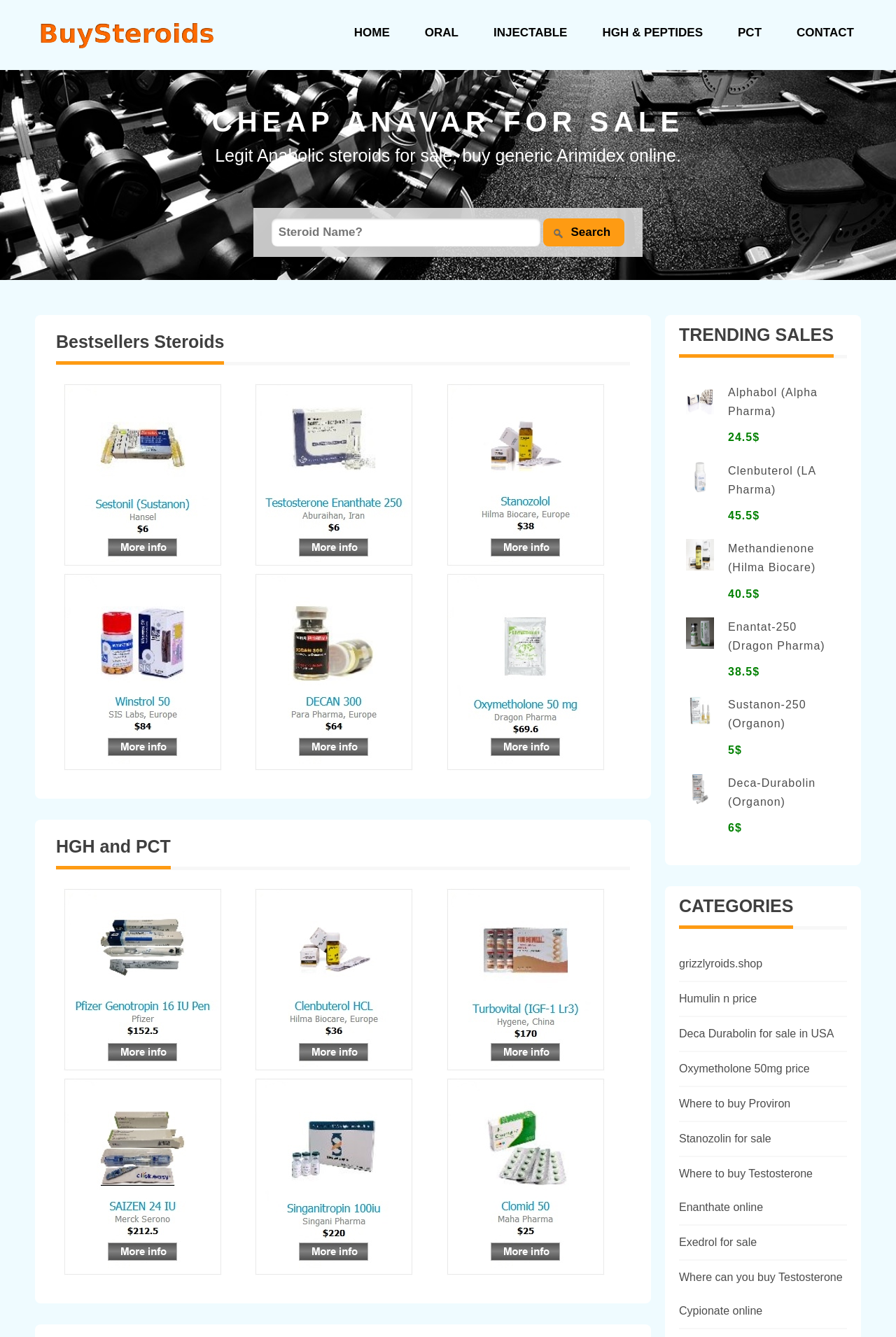Can you find the bounding box coordinates for the element to click on to achieve the instruction: "Search for steroids"?

[0.303, 0.163, 0.603, 0.184]